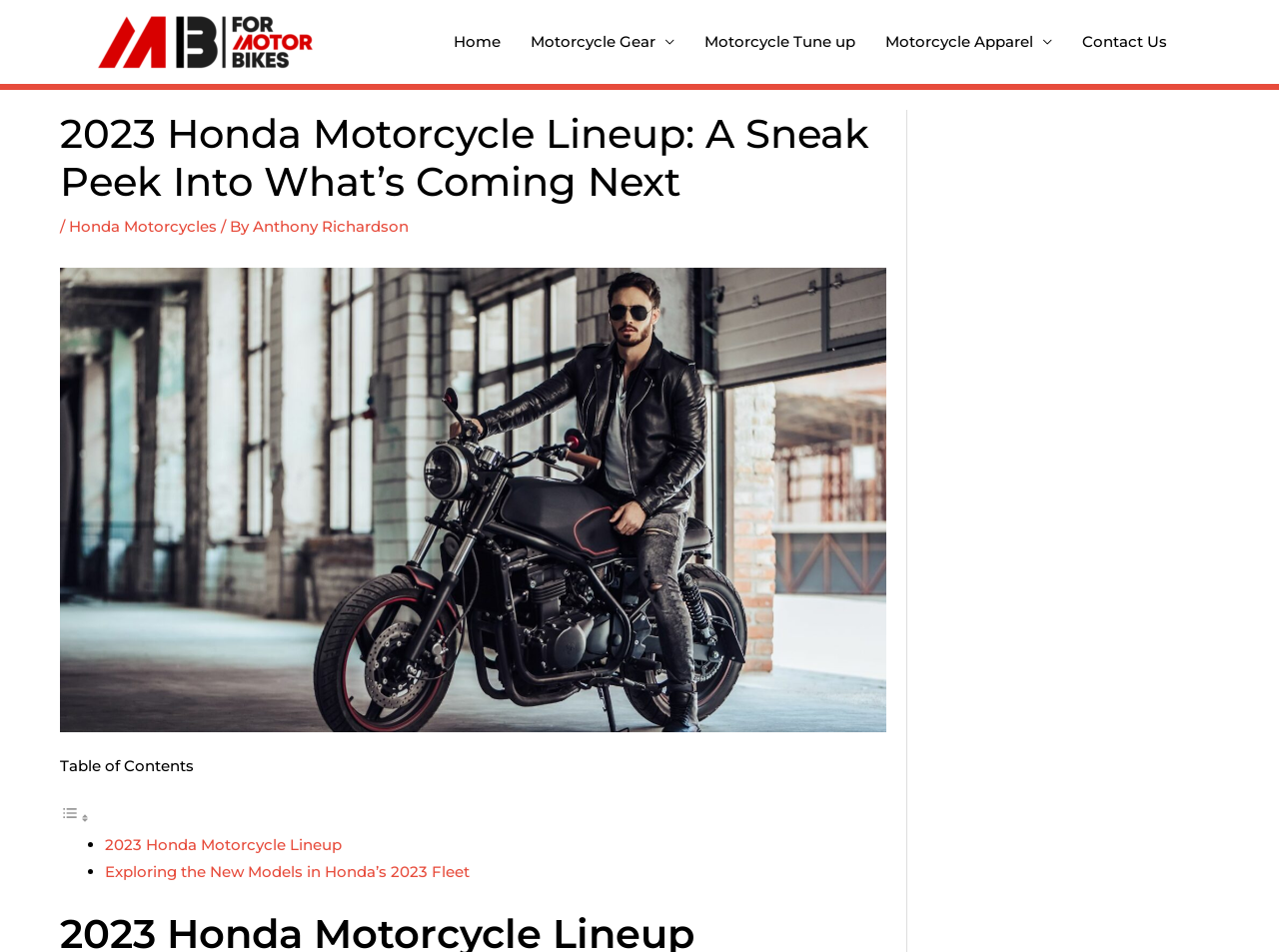Could you highlight the region that needs to be clicked to execute the instruction: "view Honda Motorcycles"?

[0.054, 0.228, 0.17, 0.248]